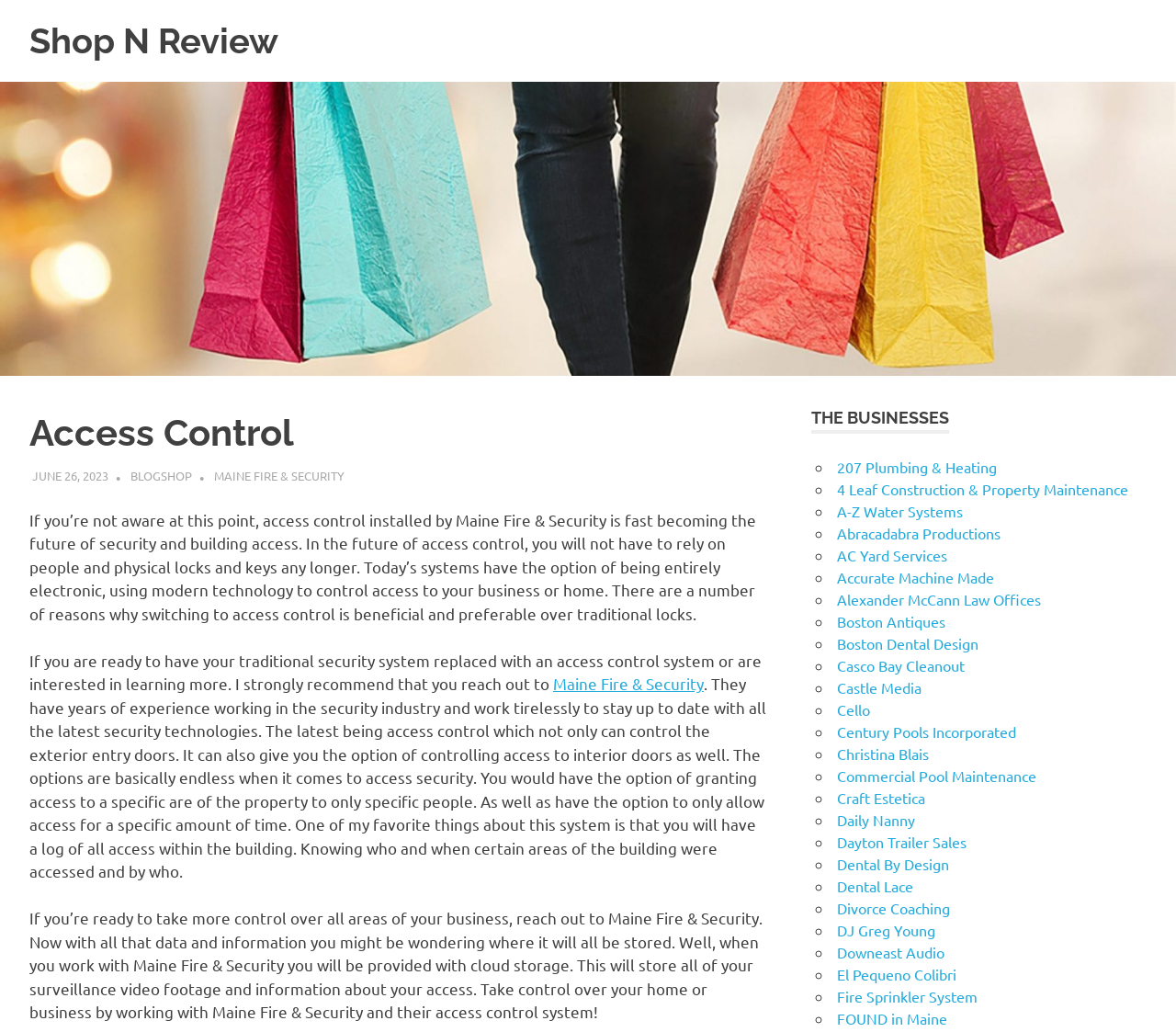Please determine the bounding box coordinates of the area that needs to be clicked to complete this task: 'Visit '207 Plumbing & Heating''. The coordinates must be four float numbers between 0 and 1, formatted as [left, top, right, bottom].

[0.712, 0.443, 0.848, 0.461]